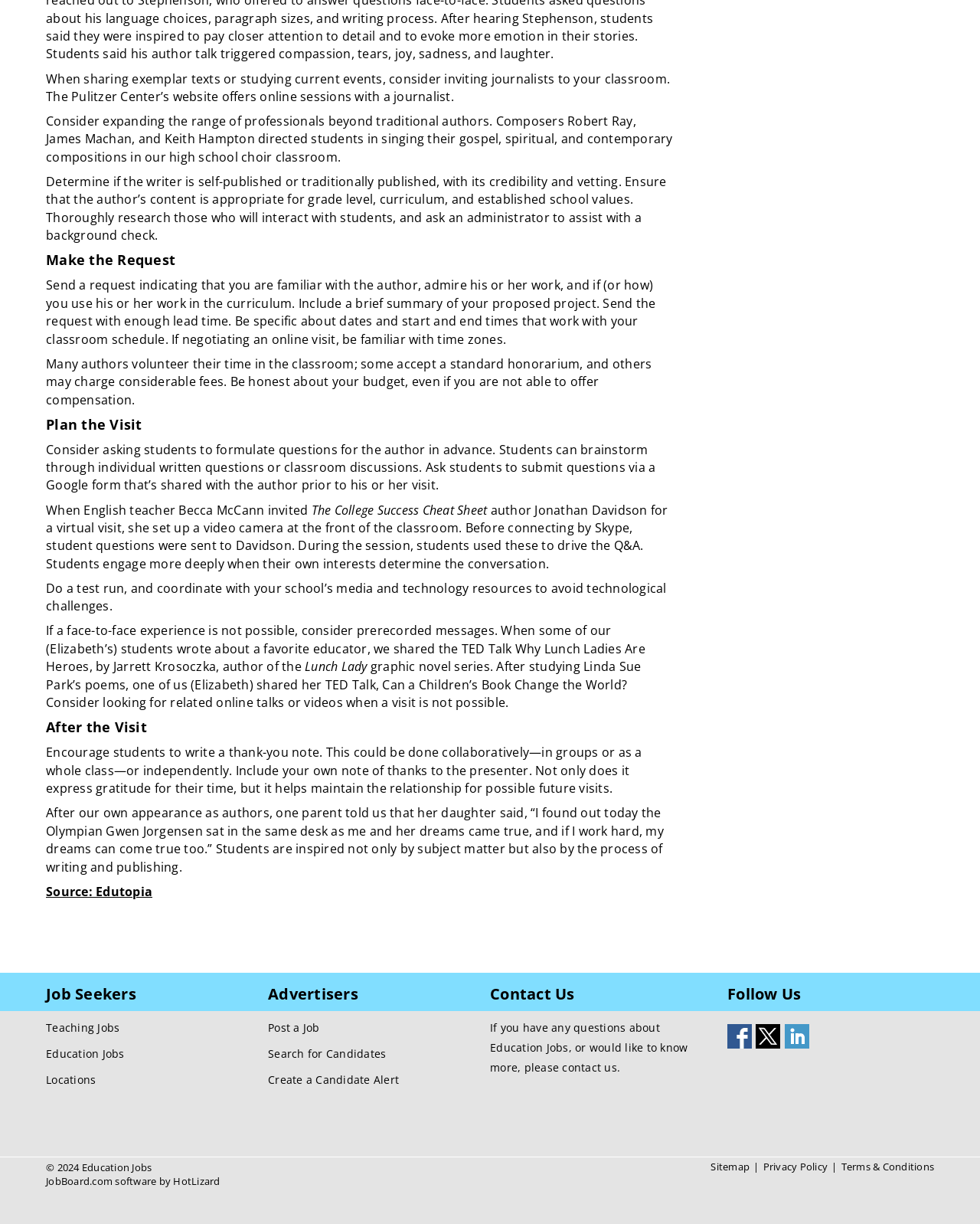Given the content of the image, can you provide a detailed answer to the question?
How can students engage more deeply with an author's visit?

According to the text 'Ask students to submit questions via a Google form that’s shared with the author prior to his or her visit.', students can engage more deeply with an author's visit by submitting questions in advance.